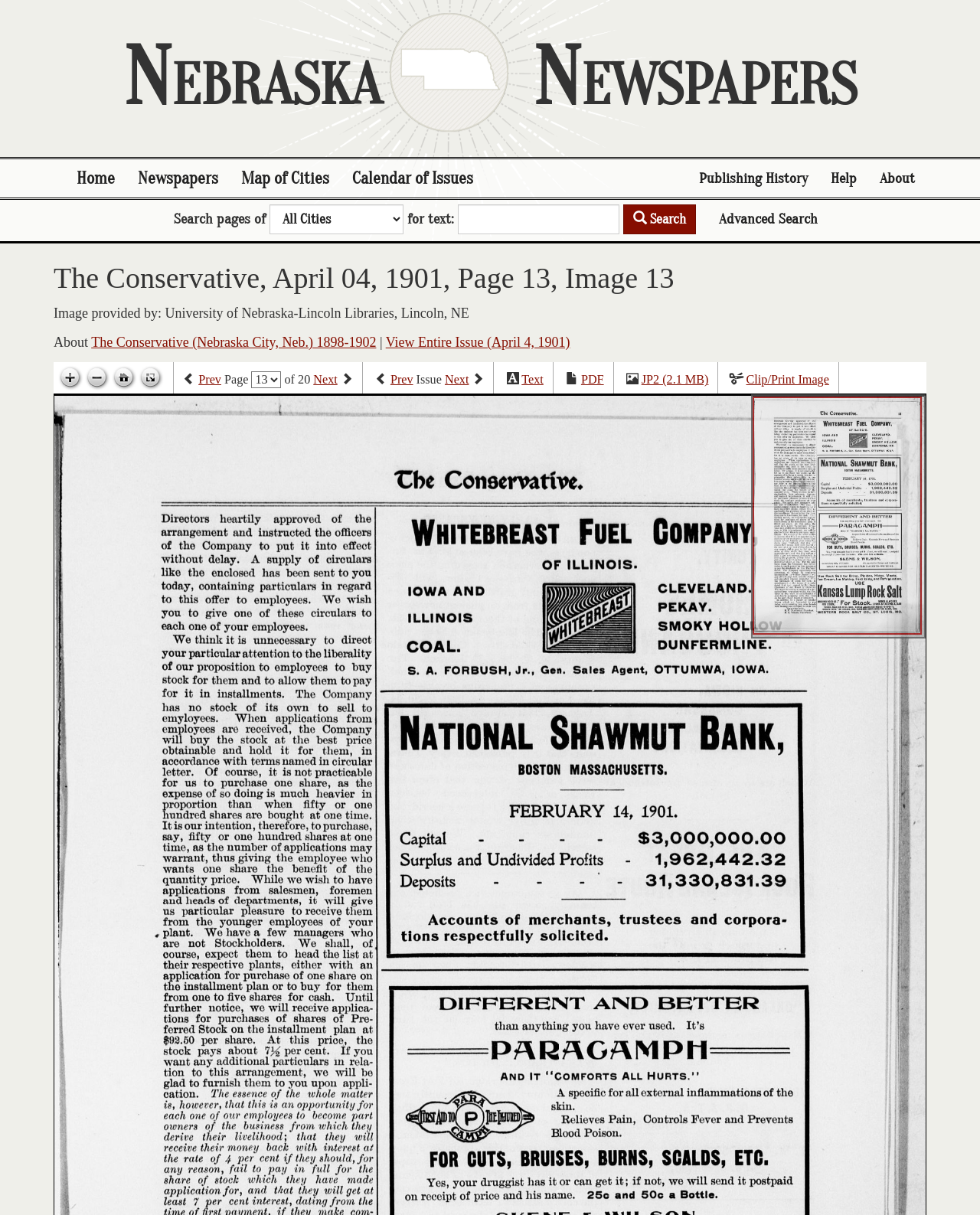Locate the bounding box coordinates of the clickable area to execute the instruction: "Go to home page". Provide the coordinates as four float numbers between 0 and 1, represented as [left, top, right, bottom].

[0.129, 0.131, 0.234, 0.163]